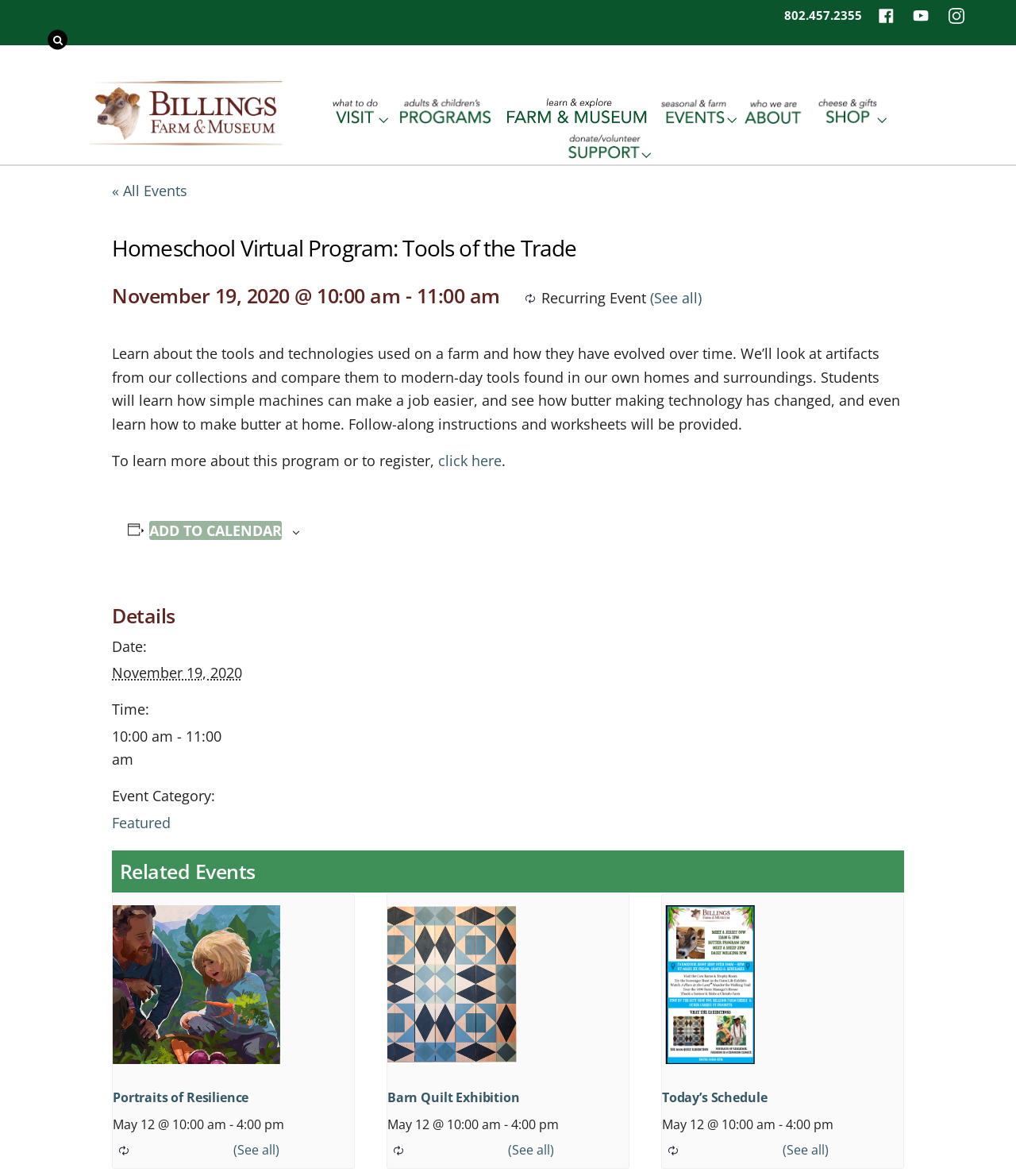Provide your answer in one word or a succinct phrase for the question: 
What is the phone number on the top right?

802.457.2355